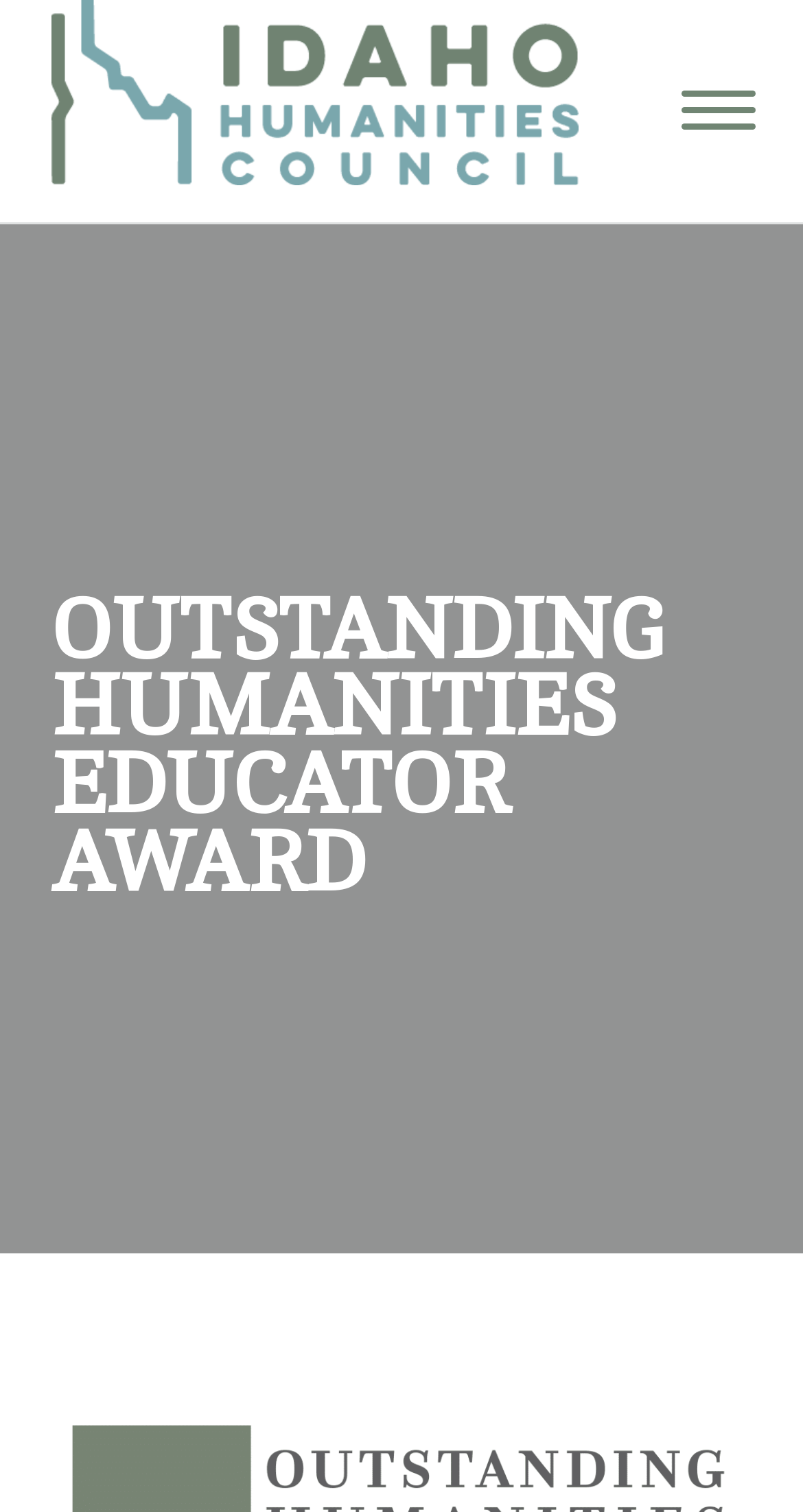Please predict the bounding box coordinates (top-left x, top-left y, bottom-right x, bottom-right y) for the UI element in the screenshot that fits the description: aria-label="Menu"

[0.828, 0.05, 0.962, 0.096]